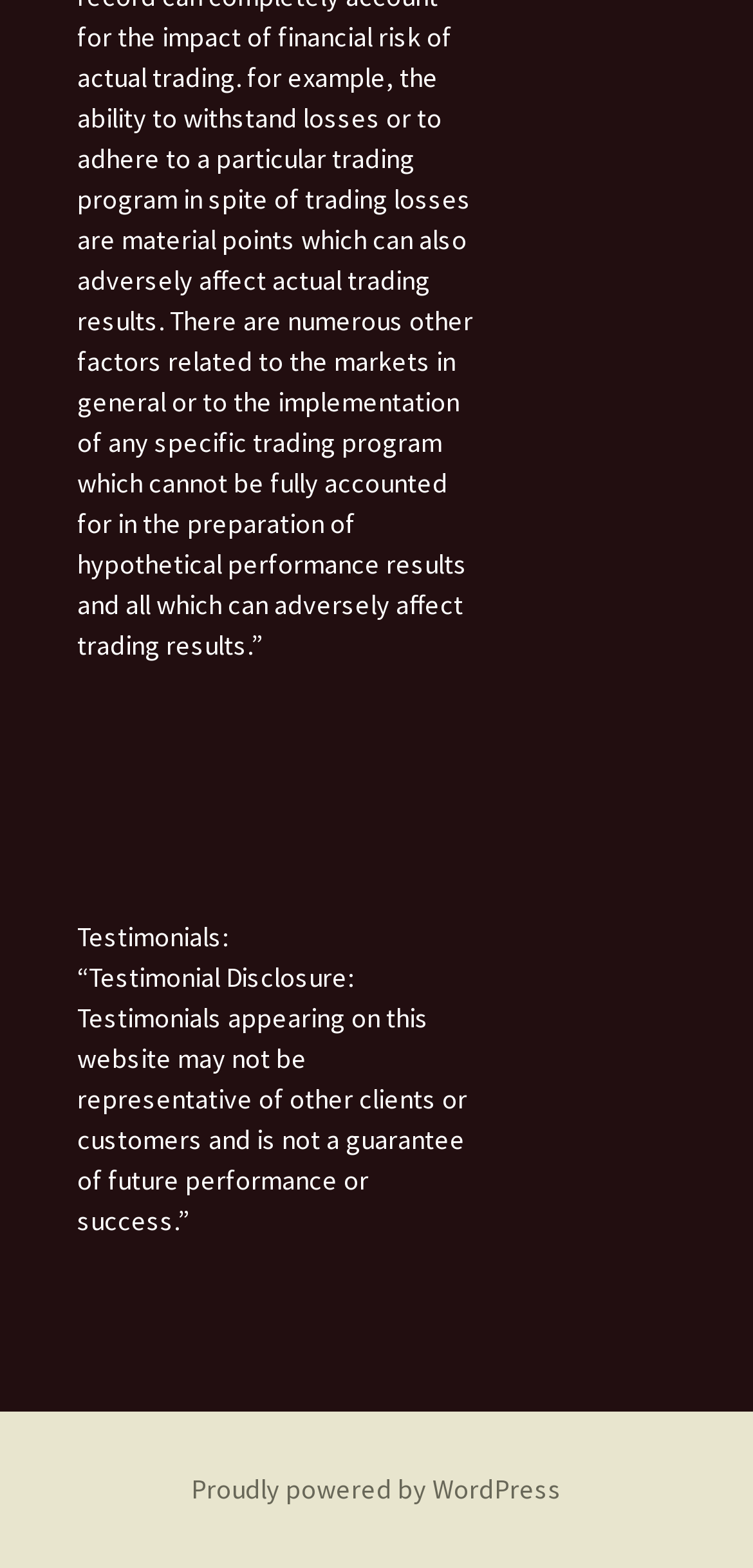Provide the bounding box coordinates for the UI element that is described as: "Proudly powered by WordPress".

[0.254, 0.939, 0.746, 0.961]